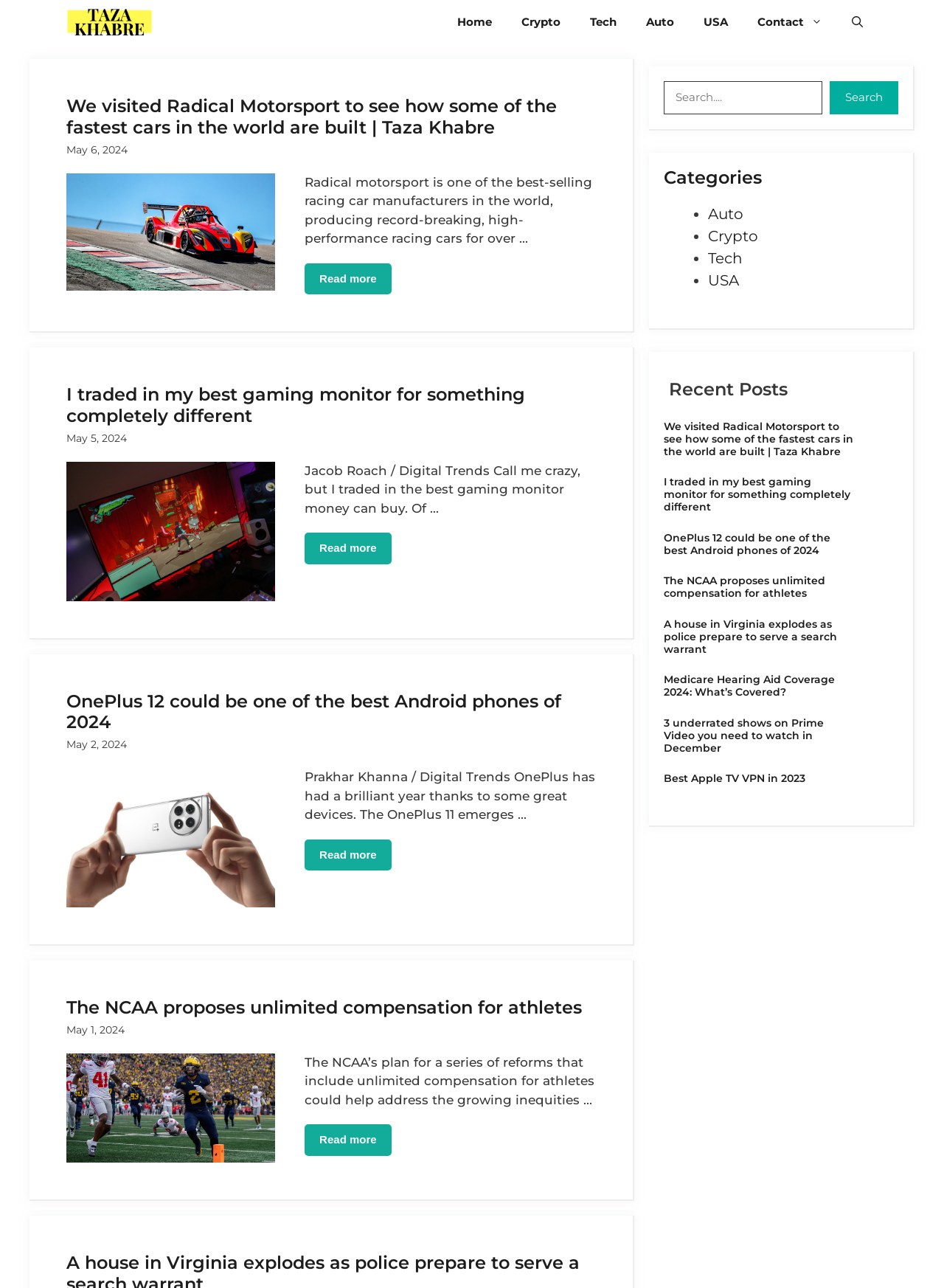Given the content of the image, can you provide a detailed answer to the question?
What is the name of the website?

The name of the website can be found in the top navigation bar, where it says 'Taza Khabre' in the logo.